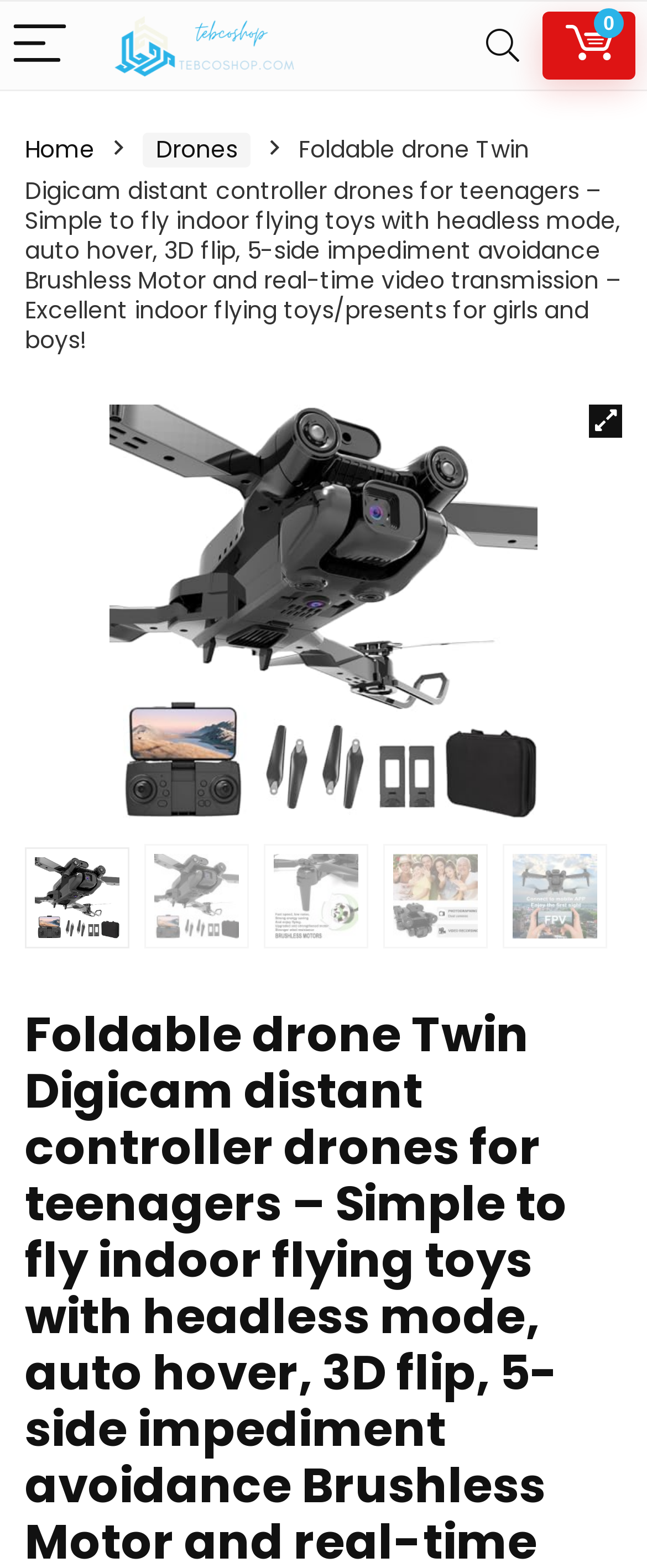What navigation option is available?
Analyze the image and deliver a detailed answer to the question.

The webpage has a navigation element labeled 'Breadcrumb', which suggests that users can navigate through the website's categories or sections using this feature. The presence of links such as 'Home' and 'Drones' also supports this conclusion.